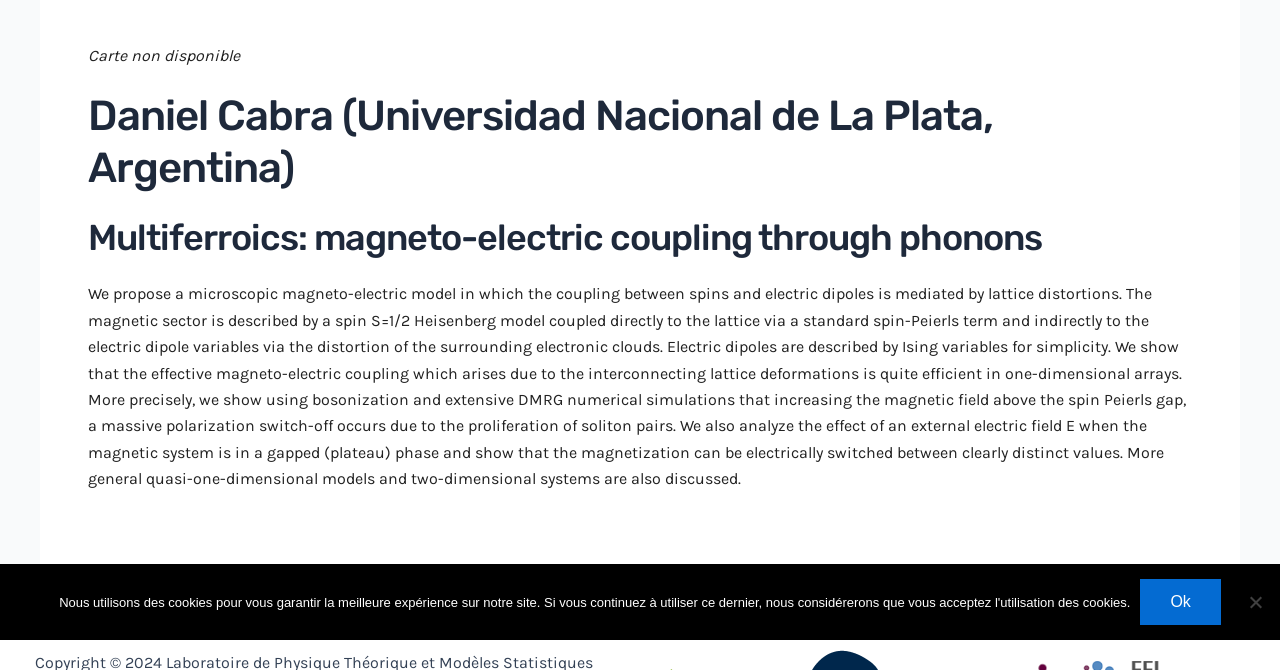Determine the bounding box for the UI element described here: "Ok".

[0.891, 0.864, 0.954, 0.933]